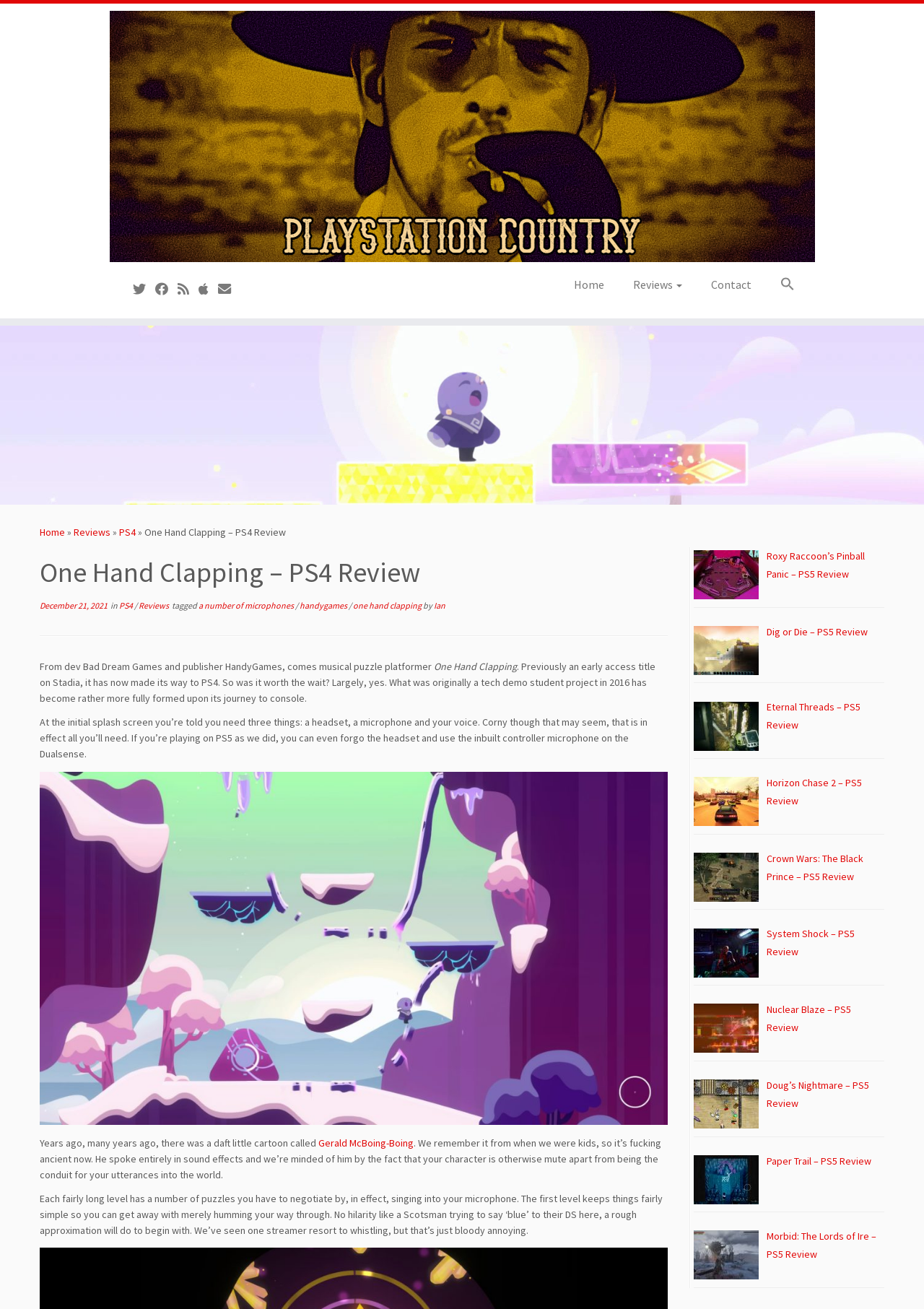Create an elaborate caption for the webpage.

This webpage is a review of the PlayStation 4 game "One Hand Clapping" on a website called PlayStation Country. At the top of the page, there is a header section with a link to the website's homepage, a "Back Home" image, and social media links to follow the website on Twitter, Facebook, Apple, and RSS feed. Below this, there is a navigation menu with links to the homepage, reviews, contact, and search.

The main content of the page is the review of the game, which is divided into several sections. The title of the review, "One Hand Clapping – PS4 Review", is displayed prominently at the top of the content area. Below this, there is a brief summary of the game, followed by a horizontal separator line.

The review itself is a lengthy article that discusses the game's mechanics, puzzles, and gameplay. The text is interspersed with links to other reviews on the website, which are displayed in a column to the right of the main content area. These links are to reviews of other PlayStation 5 games, including "Roxy Raccoon's Pinball Panic", "Dig or Die", and "System Shock".

Throughout the review, there are no images of the game itself, but there is an image of a search icon in the top-right corner of the page. The review is written in a conversational tone and includes personal anecdotes and opinions from the reviewer. The text is well-structured and easy to follow, with clear headings and paragraphs that break up the content.